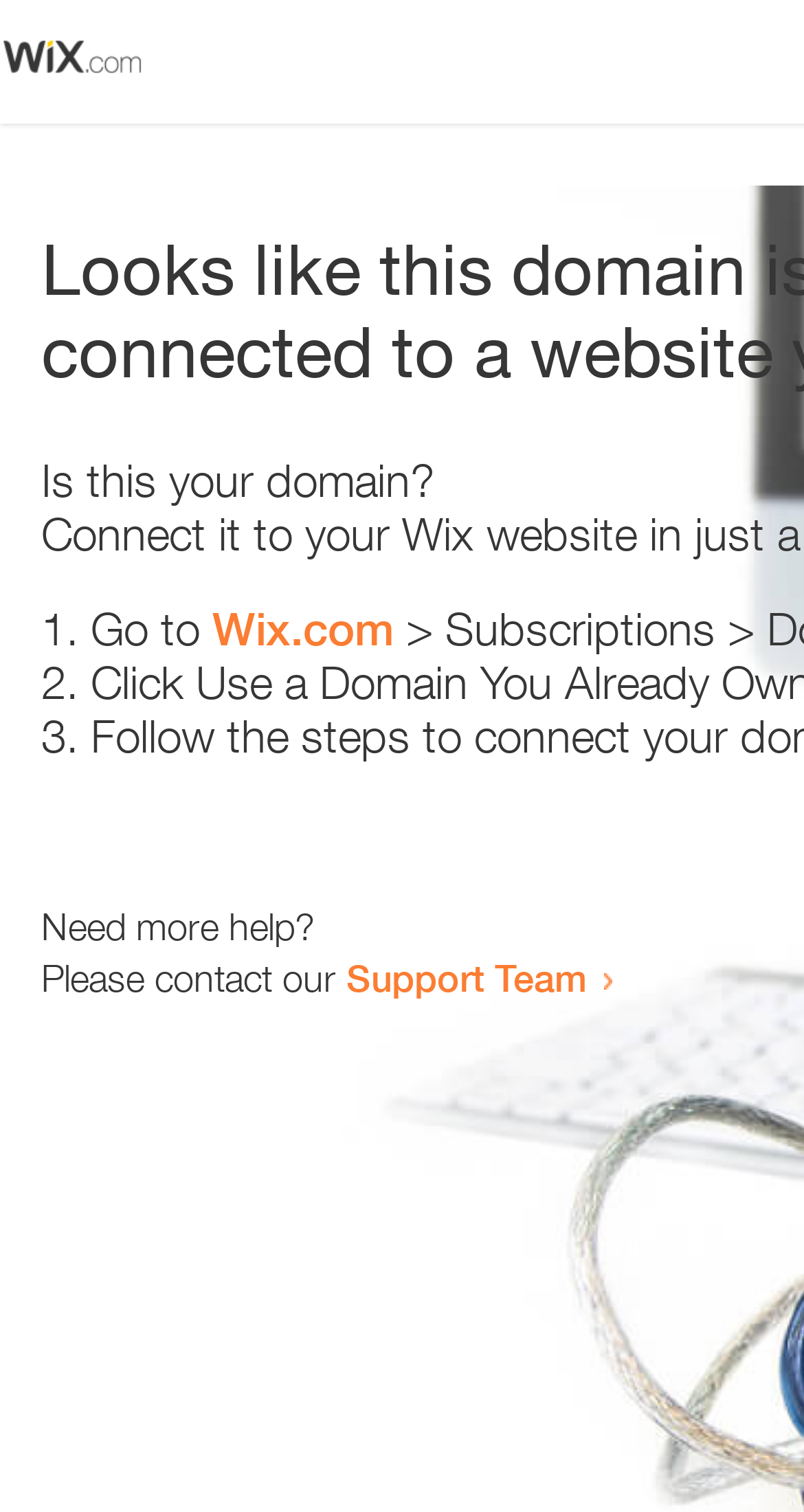Find the bounding box coordinates for the HTML element described in this sentence: "Wix.com". Provide the coordinates as four float numbers between 0 and 1, in the format [left, top, right, bottom].

[0.264, 0.398, 0.49, 0.434]